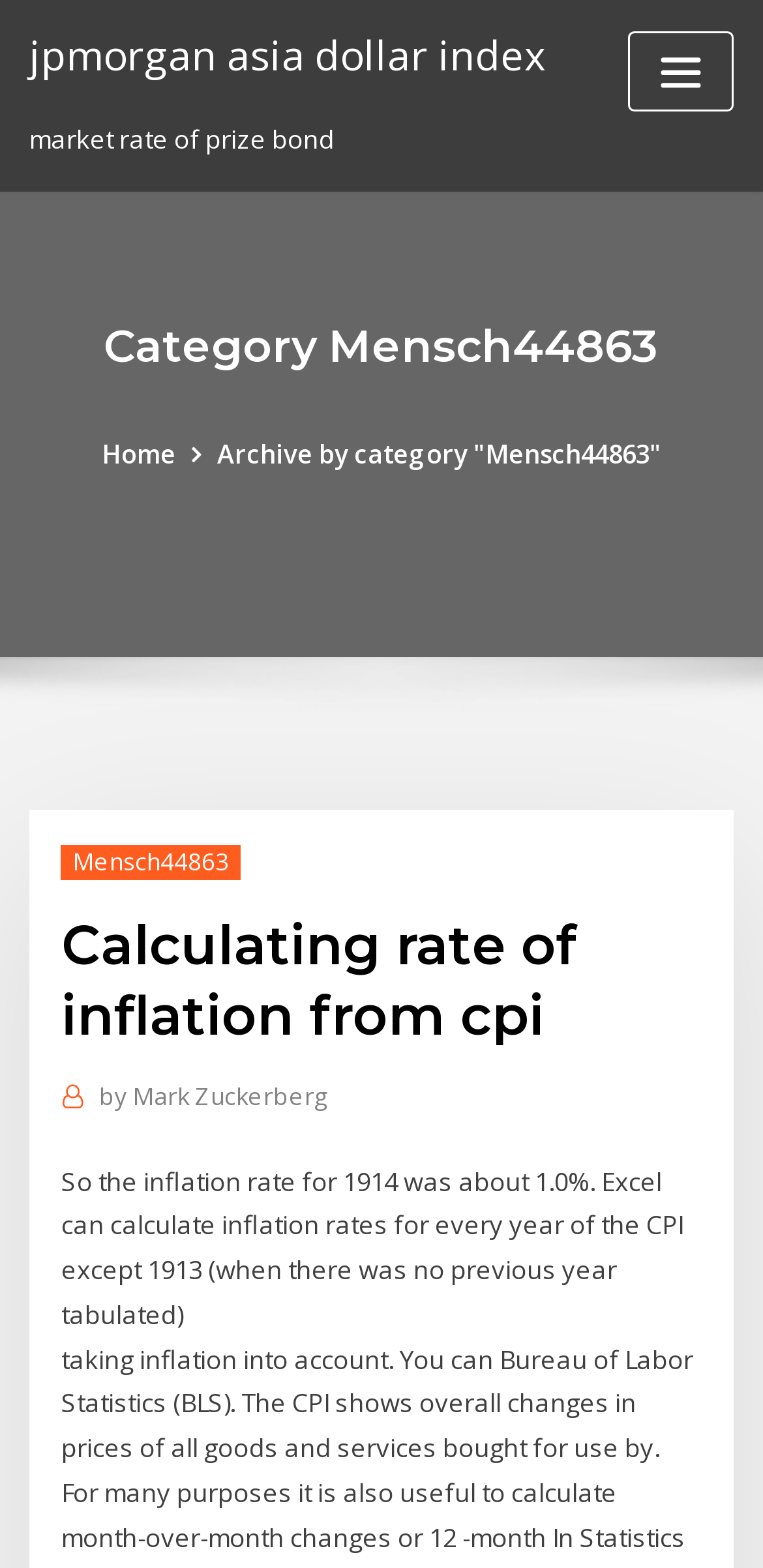Predict the bounding box of the UI element based on this description: "by Mark Zuckerberg".

[0.13, 0.686, 0.43, 0.712]